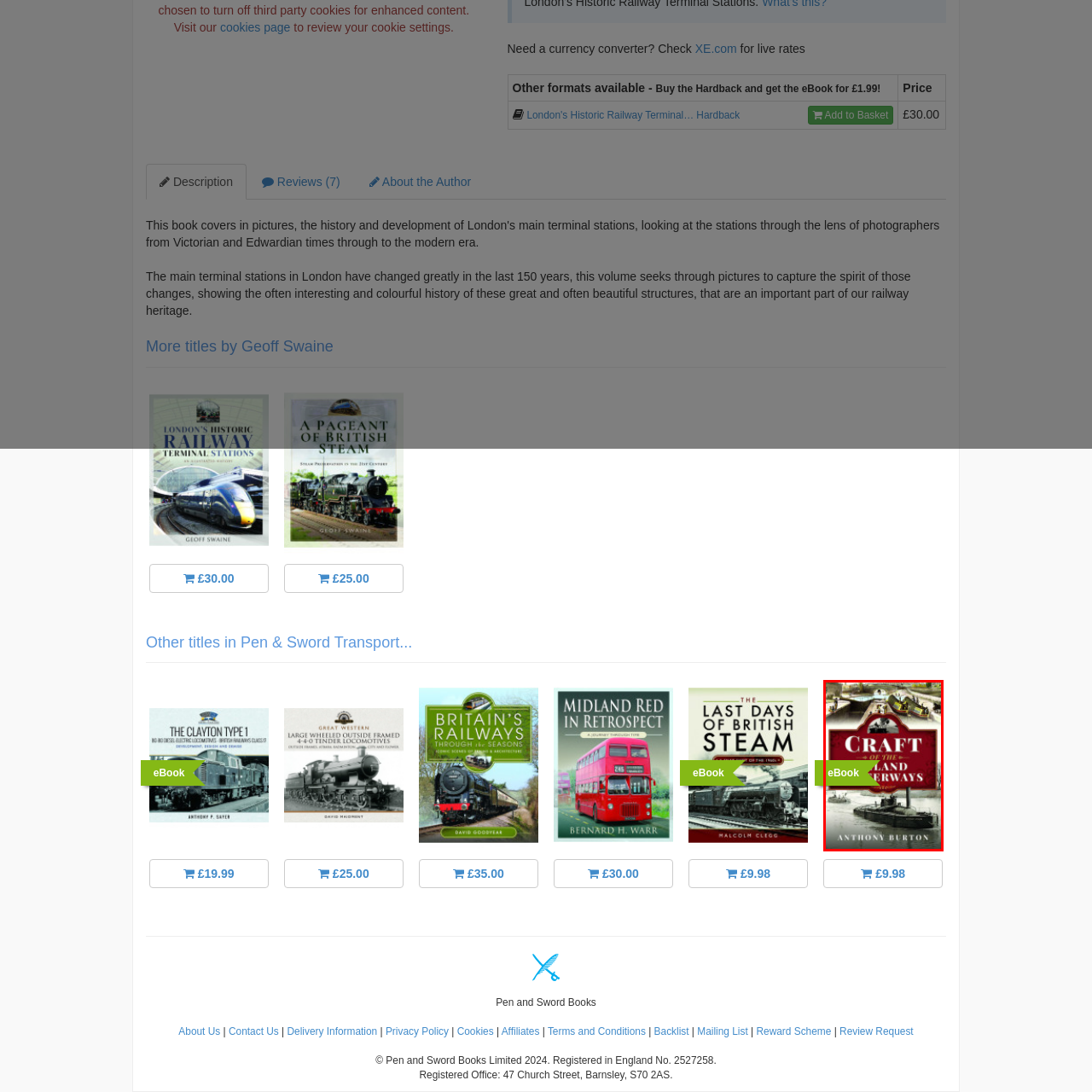What is the format of the book?
Observe the image inside the red bounding box carefully and formulate a detailed answer based on what you can infer from the visual content.

The label 'eBook' is highlighted in green, emphasizing the digital format available for this title, which indicates that the format of the book is an eBook.